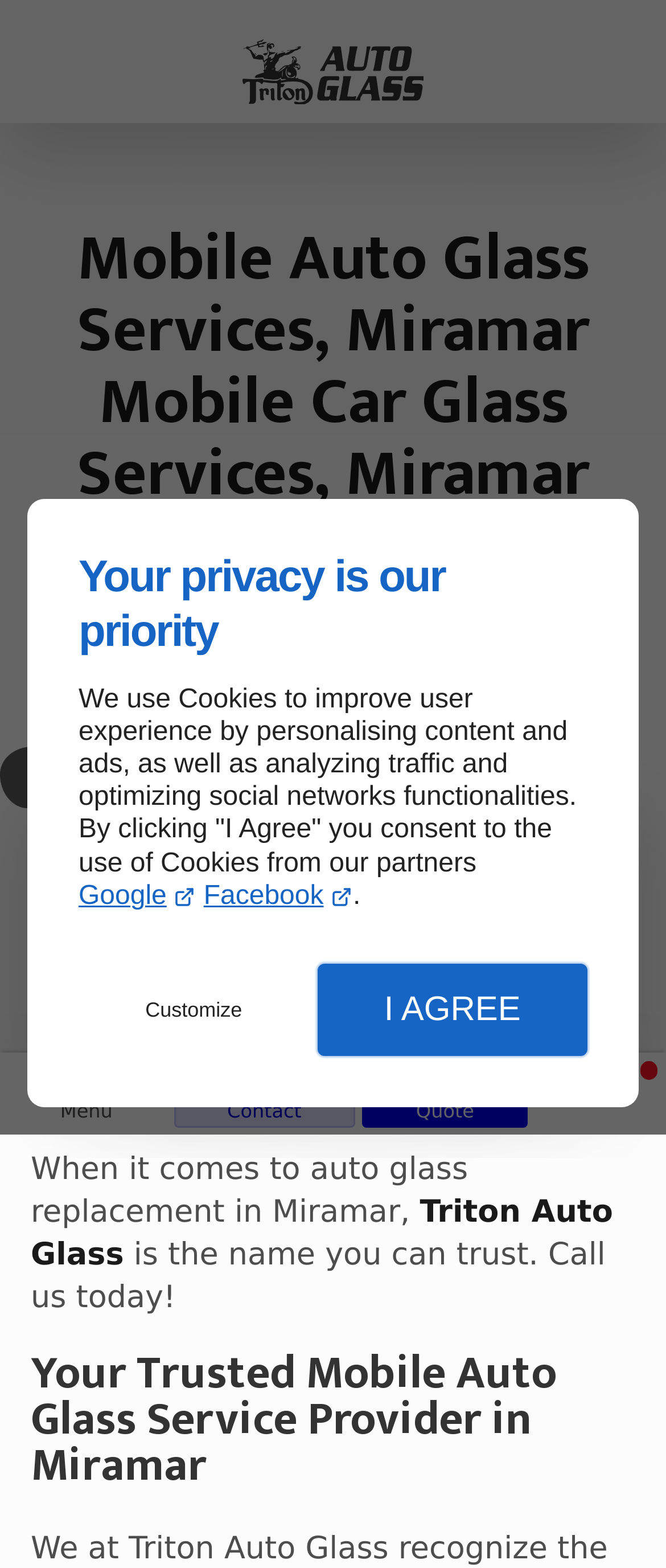Could you determine the bounding box coordinates of the clickable element to complete the instruction: "Click the logo"? Provide the coordinates as four float numbers between 0 and 1, i.e., [left, top, right, bottom].

[0.364, 0.025, 0.636, 0.067]